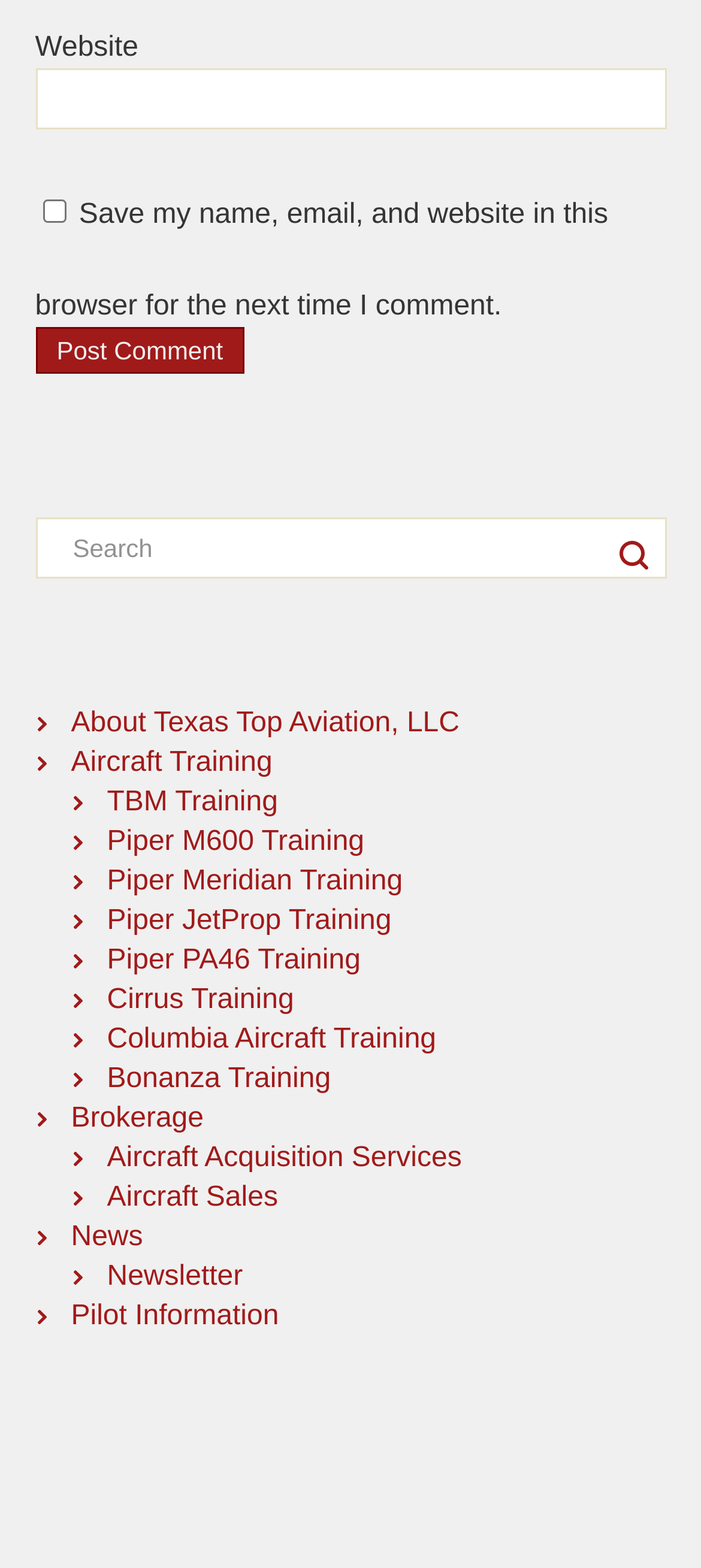Is there a search function?
Please answer the question with a detailed and comprehensive explanation.

There is a textbox labeled 'Search' on the webpage, which suggests that the website has a search function that allows users to search for specific content.